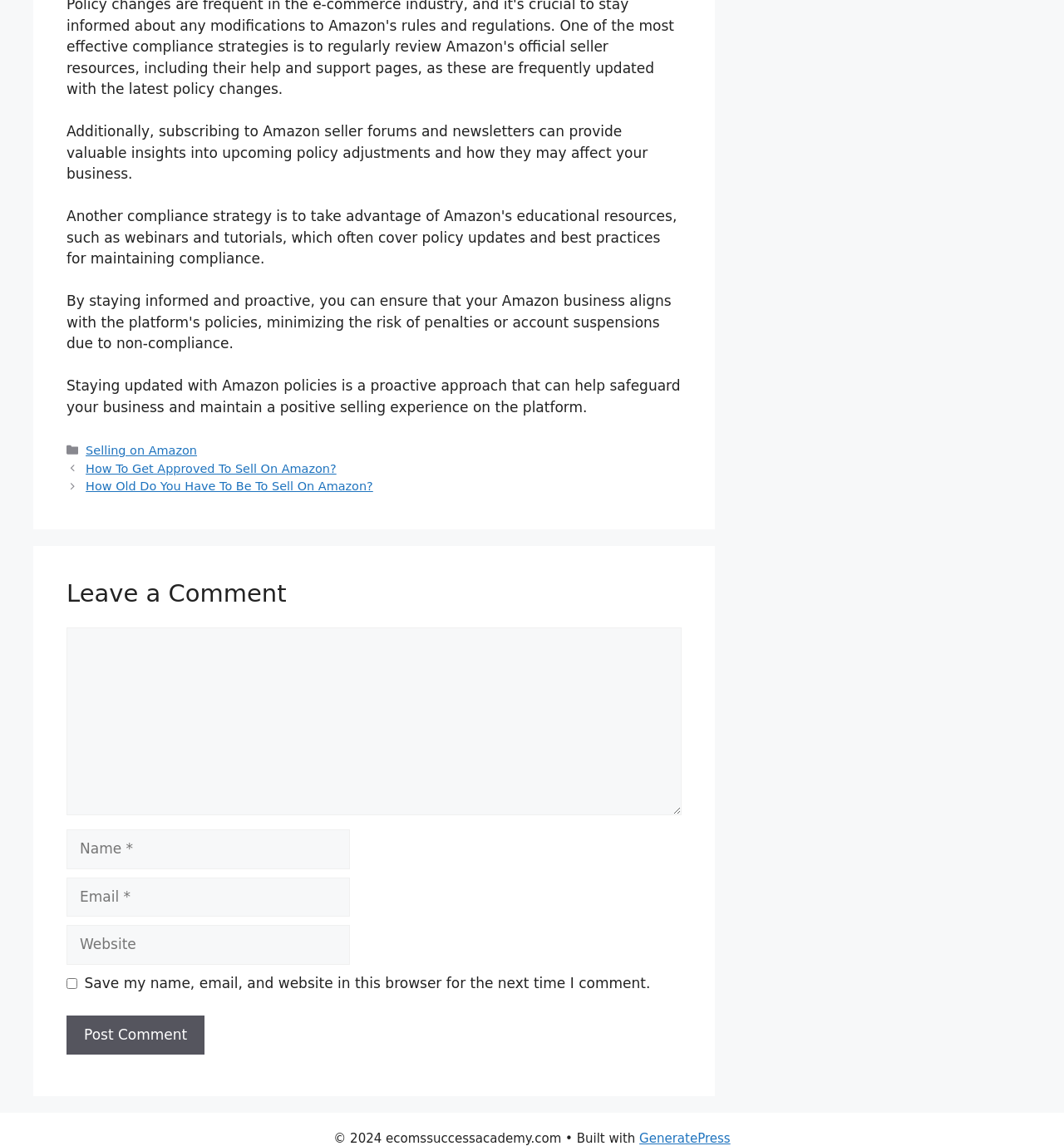How many text fields are required in the comment section?
Using the image provided, answer with just one word or phrase.

Three